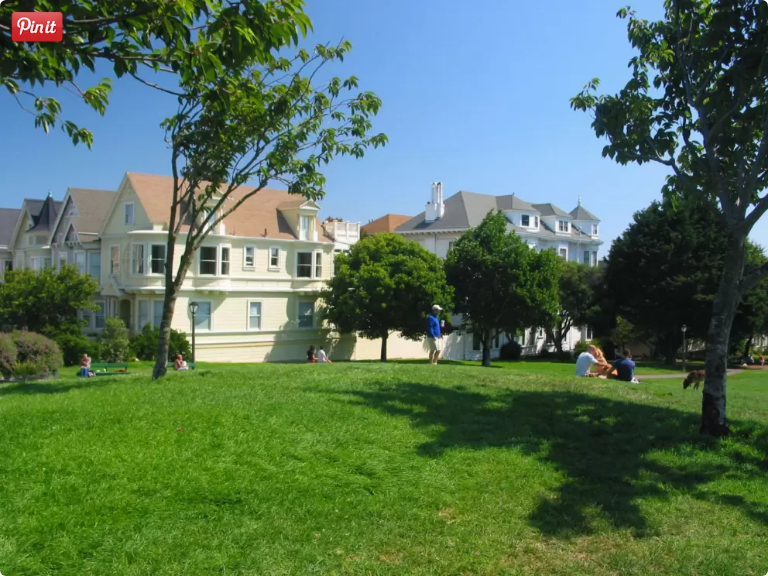Offer an in-depth caption for the image presented.

In this vibrant image of Duboce Park, sunlight bathes the lush green grass, creating an inviting atmosphere for relaxation and leisure. In the foreground, a gentle hillside is dotted with people enjoying the outdoor space, some sprawled on the grass while others engage in activities. Flanking the park are charming Victorian houses, showcasing intricate architectural details and colorful facades, harmonizing beautifully with the greenery. The clear blue sky overhead enhances the cheerful ambiance, making it a perfect day for gatherings. A small tree provides shade, adding to the park's natural beauty and making it an ideal spot for families and dog walkers alike. This scene captures the essence of community and the joy of outdoor spaces in an urban setting.